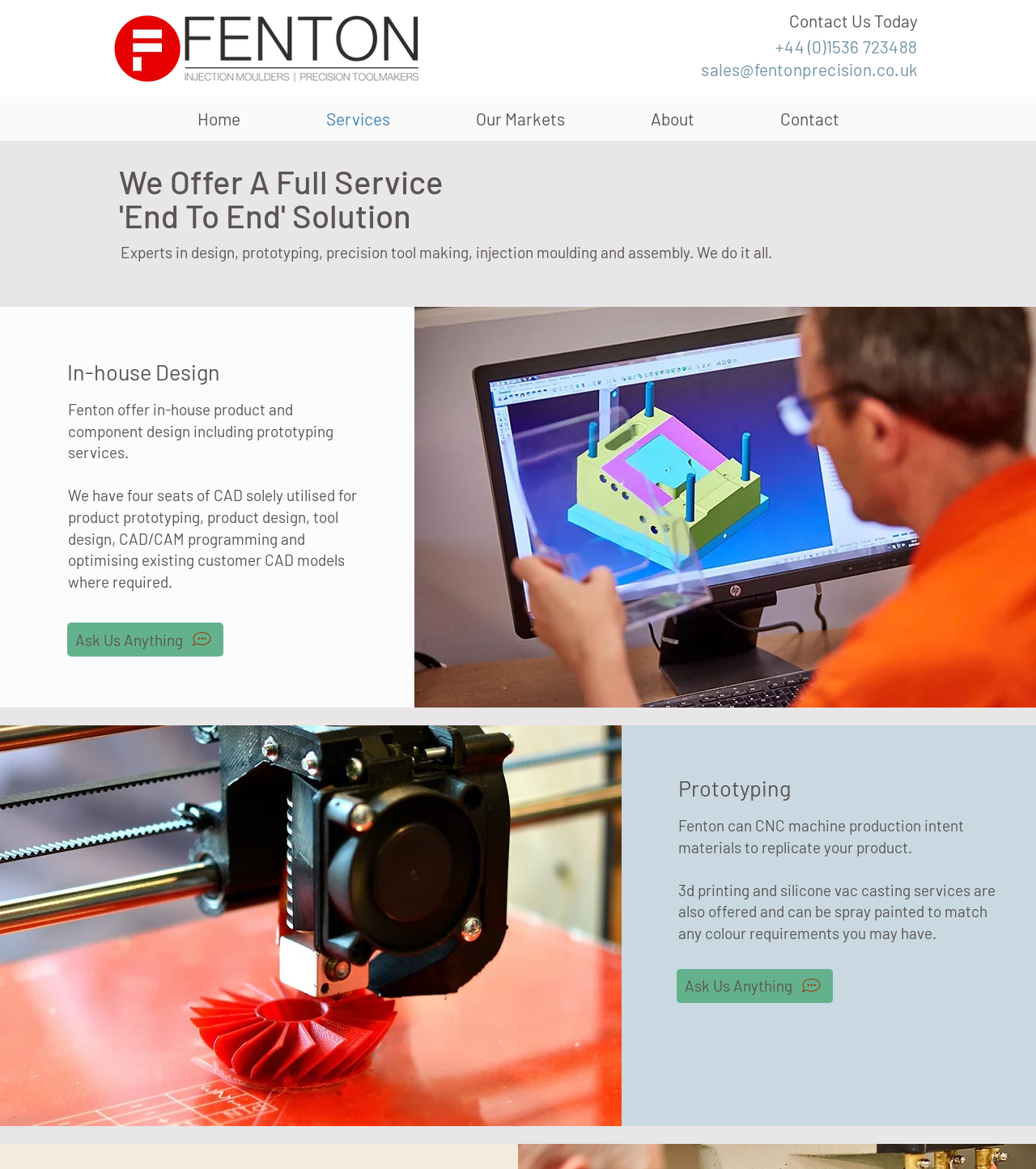Use a single word or phrase to respond to the question:
What is the contact email of Fenton Precision Engineering?

sales@fentonprecision.co.uk